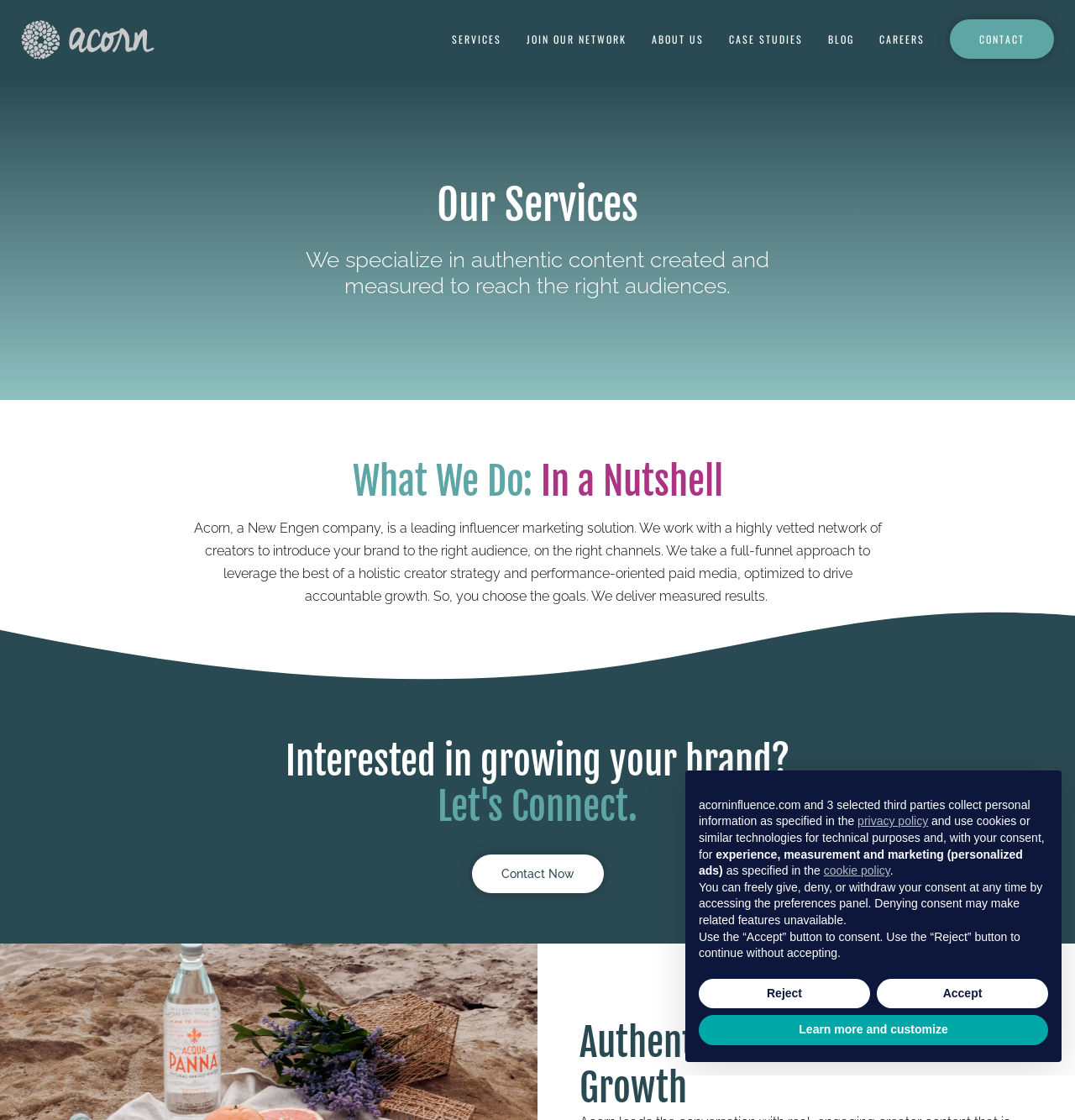Can you provide the bounding box coordinates for the element that should be clicked to implement the instruction: "Click the CASE STUDIES link"?

[0.678, 0.029, 0.747, 0.041]